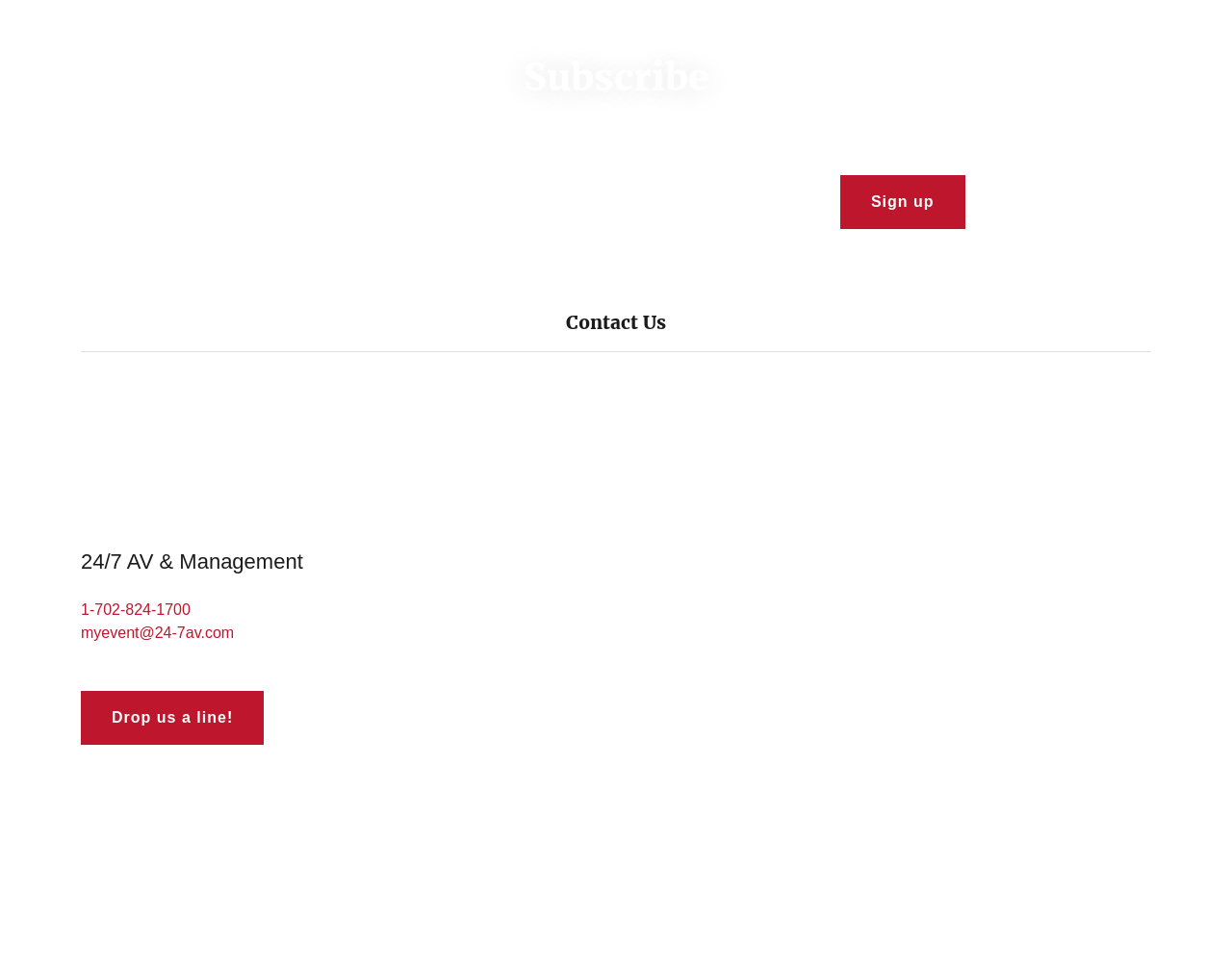Using the information shown in the image, answer the question with as much detail as possible: What is the company's email address?

The email address is listed under the 'Contact Us' heading, providing an alternative way for users to contact the company besides the phone number.